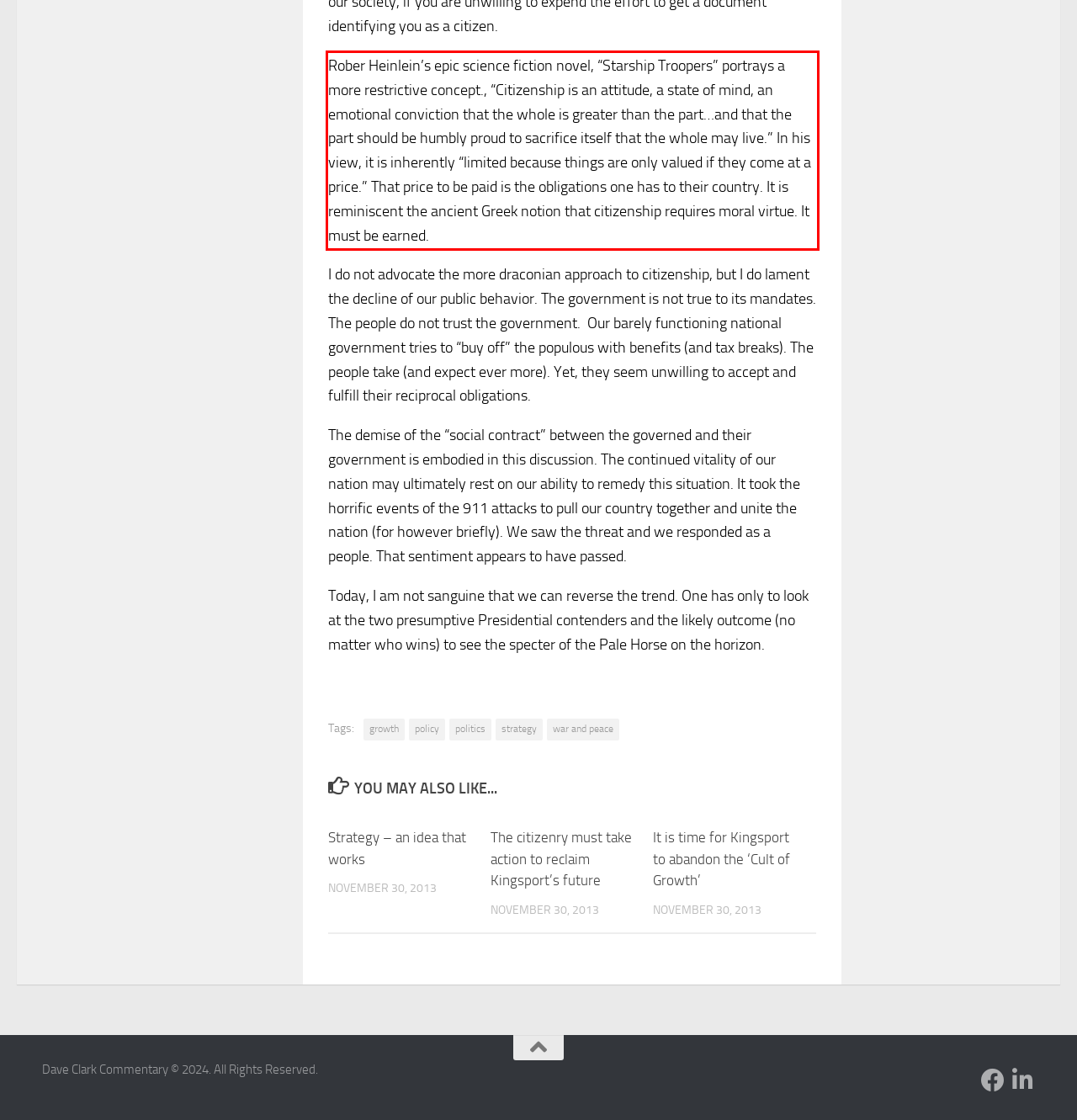You are given a screenshot showing a webpage with a red bounding box. Perform OCR to capture the text within the red bounding box.

Rober Heinlein’s epic science fiction novel, “Starship Troopers” portrays a more restrictive concept., “Citizenship is an attitude, a state of mind, an emotional conviction that the whole is greater than the part…and that the part should be humbly proud to sacrifice itself that the whole may live.” In his view, it is inherently “limited because things are only valued if they come at a price.” That price to be paid is the obligations one has to their country. It is reminiscent the ancient Greek notion that citizenship requires moral virtue. It must be earned.